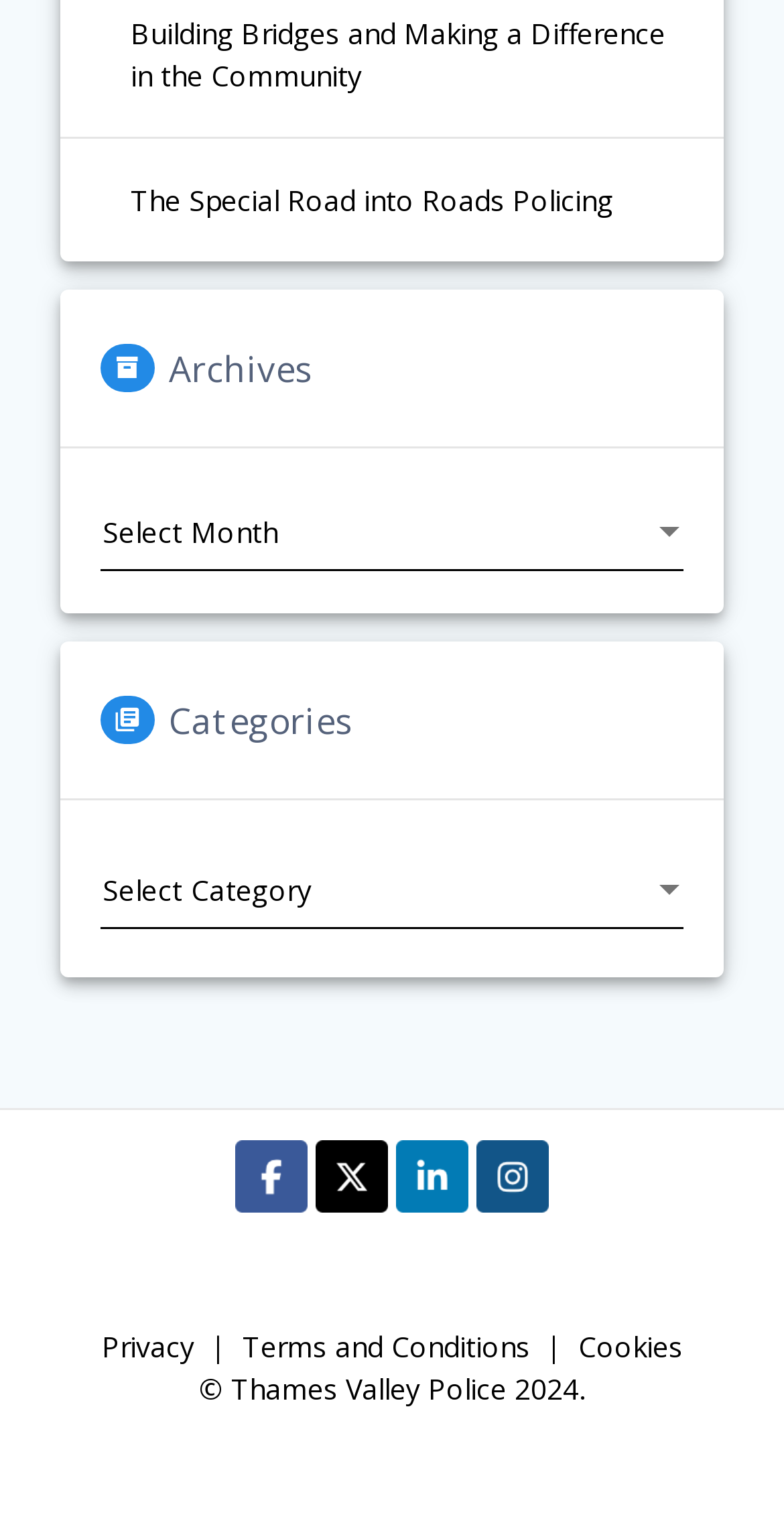Please indicate the bounding box coordinates for the clickable area to complete the following task: "View the 'Terms and Conditions' page". The coordinates should be specified as four float numbers between 0 and 1, i.e., [left, top, right, bottom].

[0.309, 0.868, 0.676, 0.893]